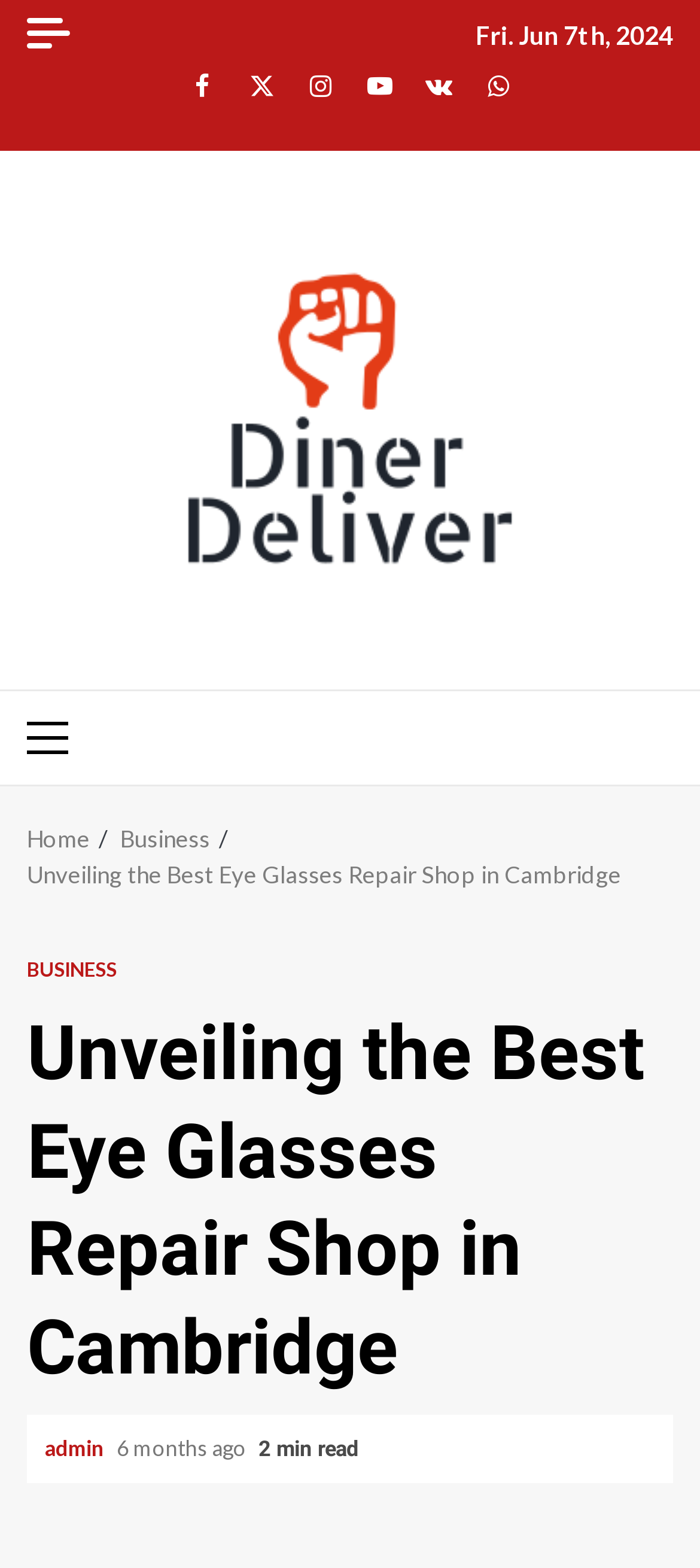Highlight the bounding box coordinates of the element you need to click to perform the following instruction: "Read the Unveiling the Best Eye Glasses Repair Shop in Cambridge article."

[0.038, 0.641, 0.962, 0.891]